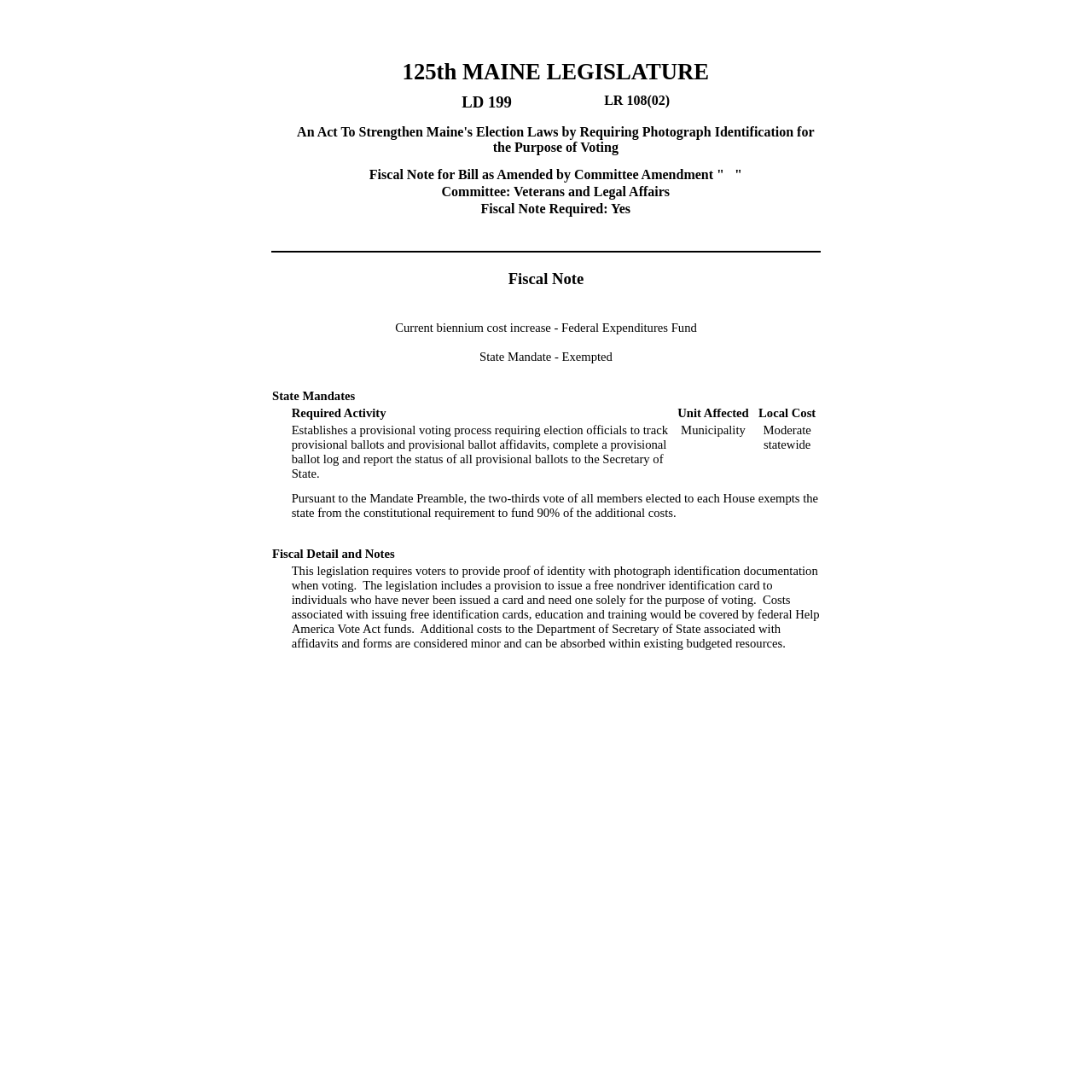With reference to the screenshot, provide a detailed response to the question below:
What is the LD number of this bill?

I found the LD number of this bill by looking at the text in the gridcell element with OCR text 'LD 199' in the row with y-coordinate range [0.084, 0.102].